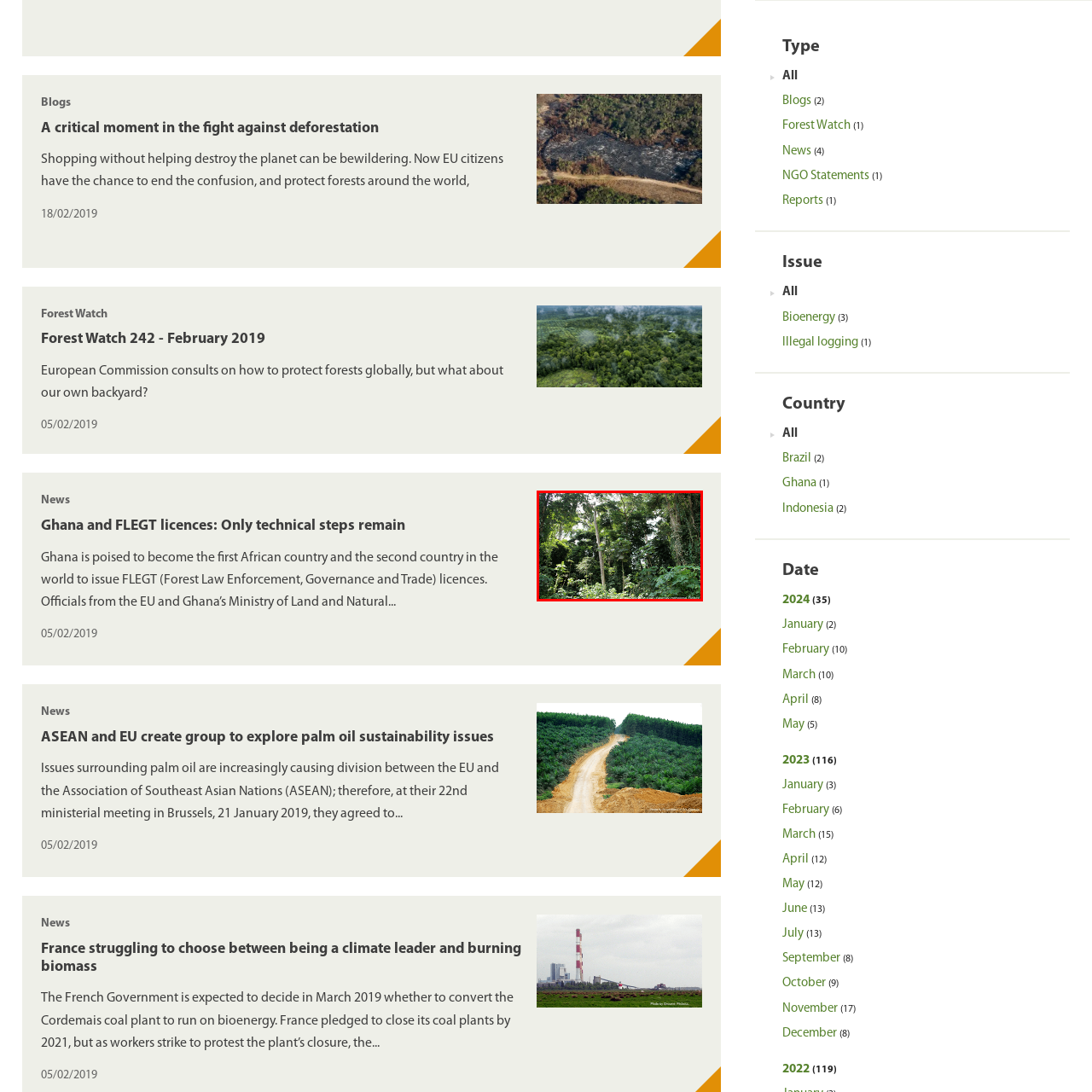What is the purpose of the photograph?  
Concentrate on the image marked with the red box and respond with a detailed answer that is fully based on the content of the image.

The photograph serves as a visual reminder of the natural beauty that is at risk, emphasizing the urgent need for conservation efforts. The caption mentions that the image is associated with a blog titled 'A critical moment in the fight against deforestation', which suggests that the purpose of the photograph is to raise awareness about the importance of protecting forests and combating deforestation.